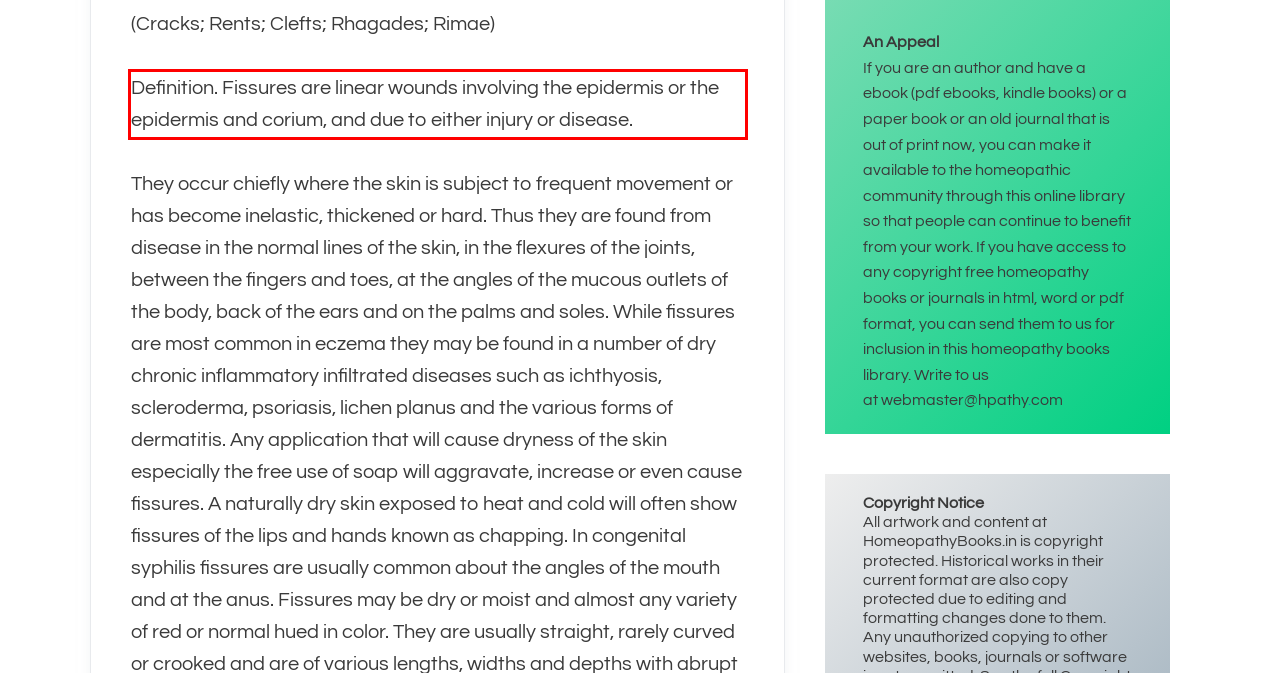Please extract the text content from the UI element enclosed by the red rectangle in the screenshot.

Definition. Fissures are linear wounds involving the epidermis or the epidermis and corium, and due to either injury or disease.